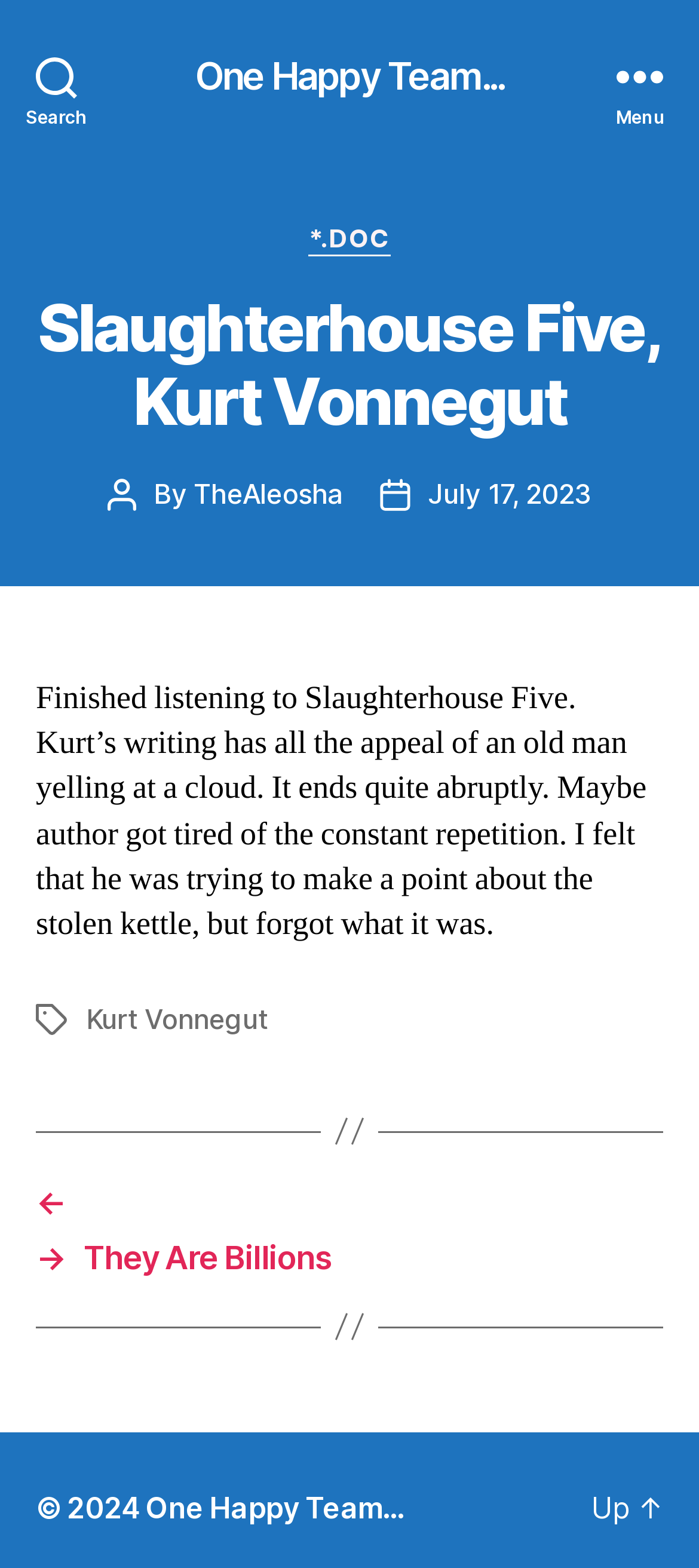Locate the bounding box coordinates of the segment that needs to be clicked to meet this instruction: "Read the post about Slaughterhouse Five".

[0.051, 0.186, 0.949, 0.28]